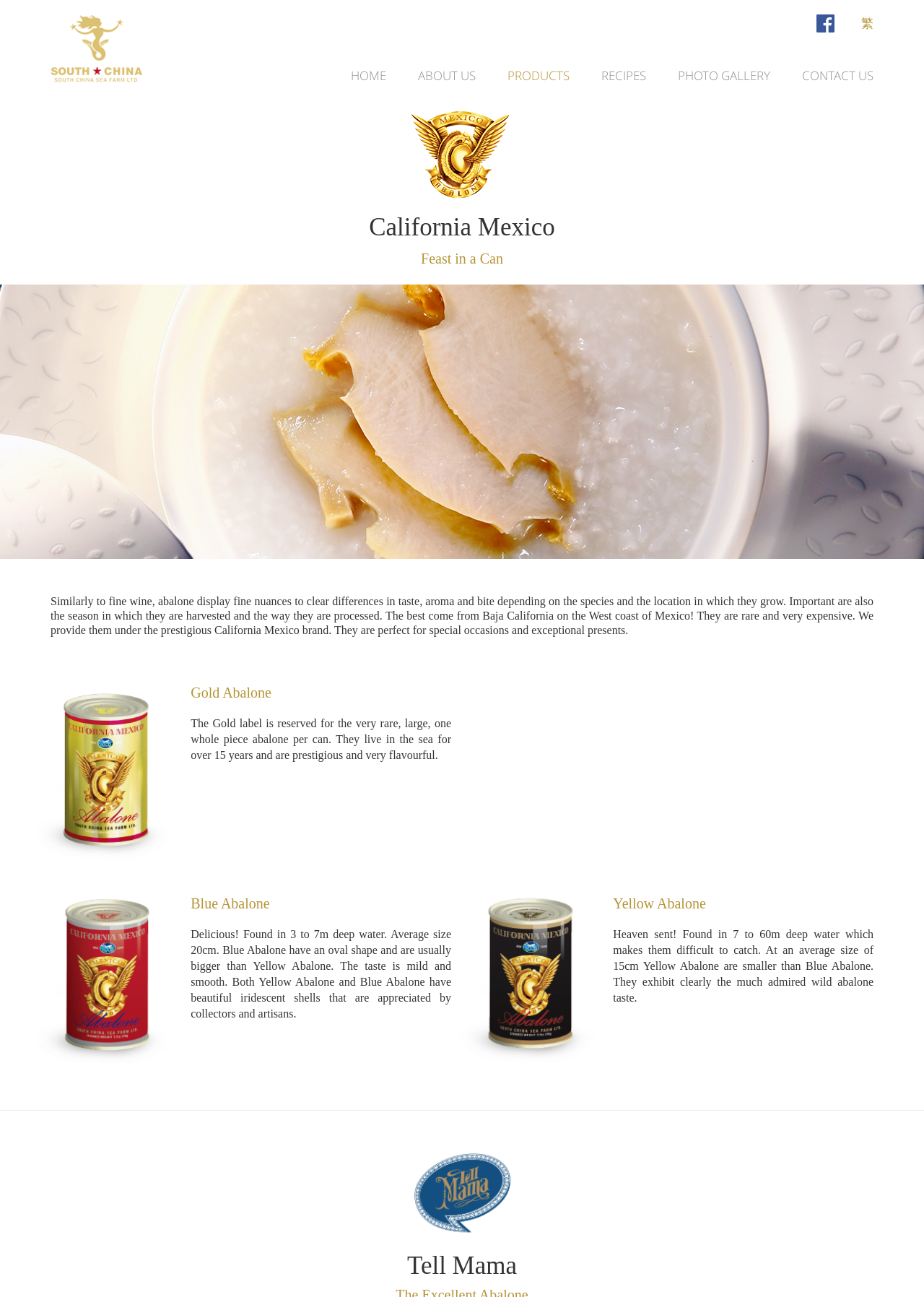What is the name of the section below the introductory text?
Please analyze the image and answer the question with as much detail as possible.

I looked at the heading element below the introductory text and found that it is titled 'California Mexico'. This section appears to describe the abalone from Baja California.